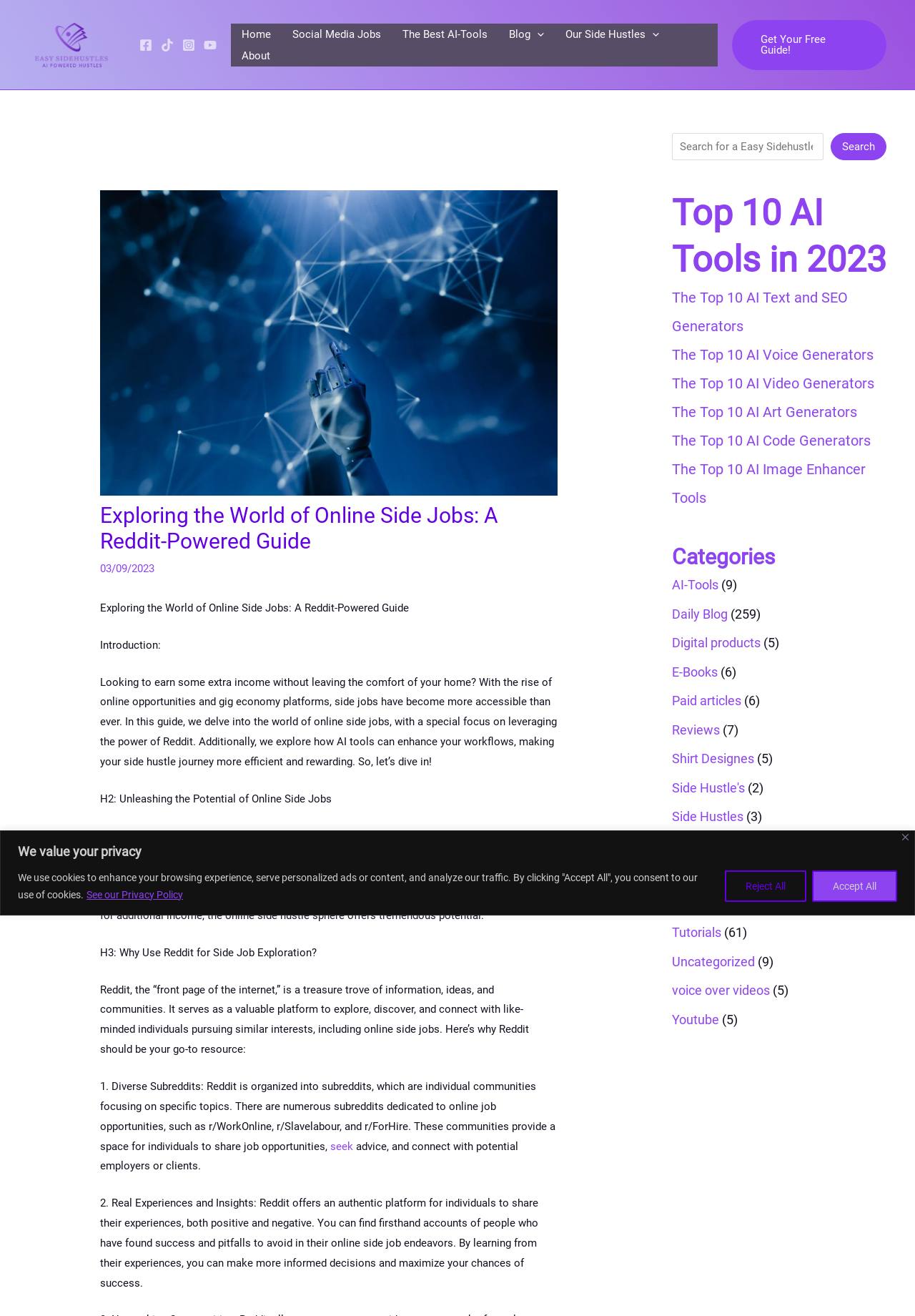Provide the bounding box coordinates of the section that needs to be clicked to accomplish the following instruction: "Explore the 'Top 10 AI Tools in 2023' section."

[0.734, 0.145, 0.969, 0.215]